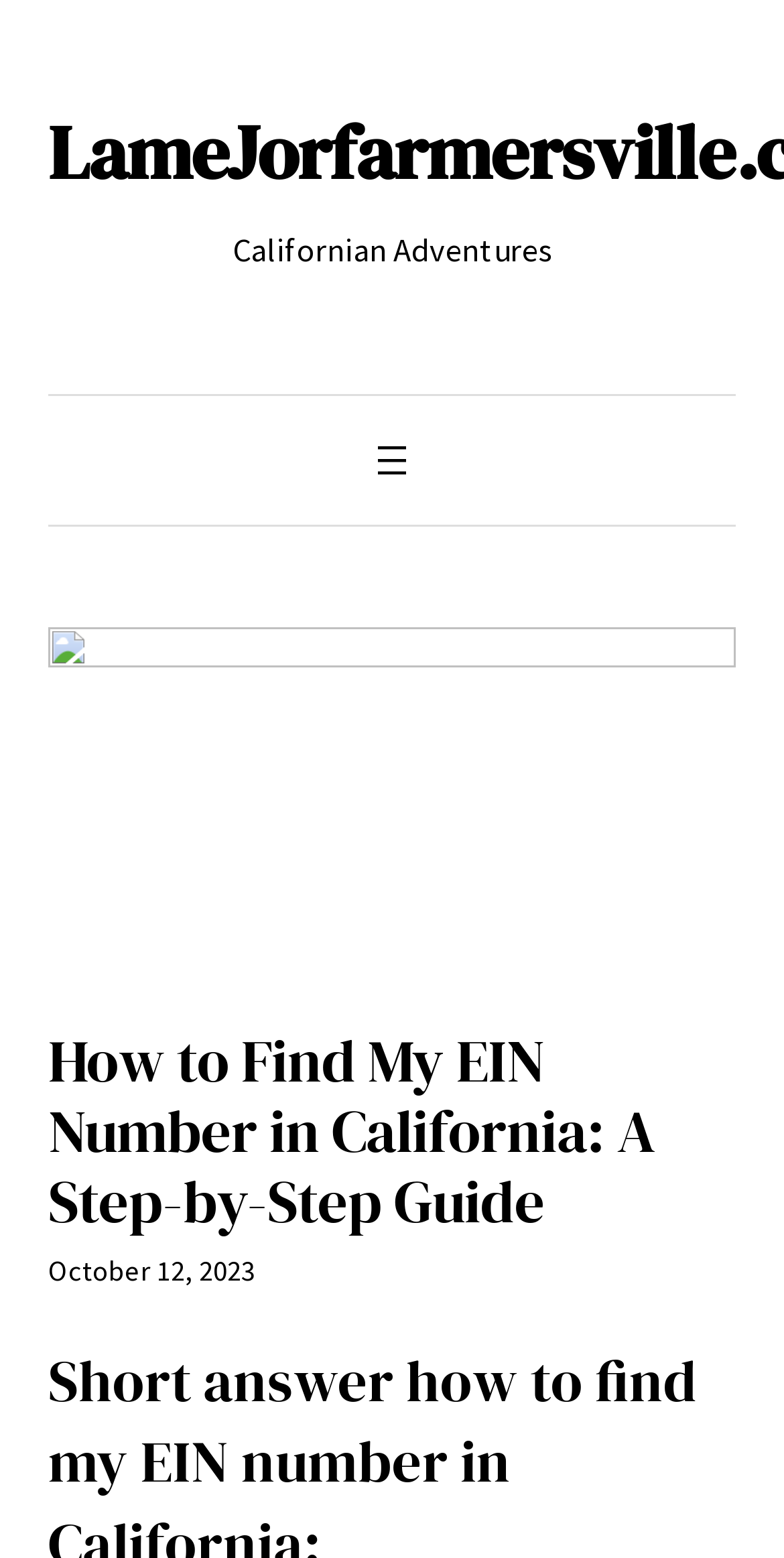Provide a short answer to the following question with just one word or phrase: What is the purpose of the button?

To open a menu